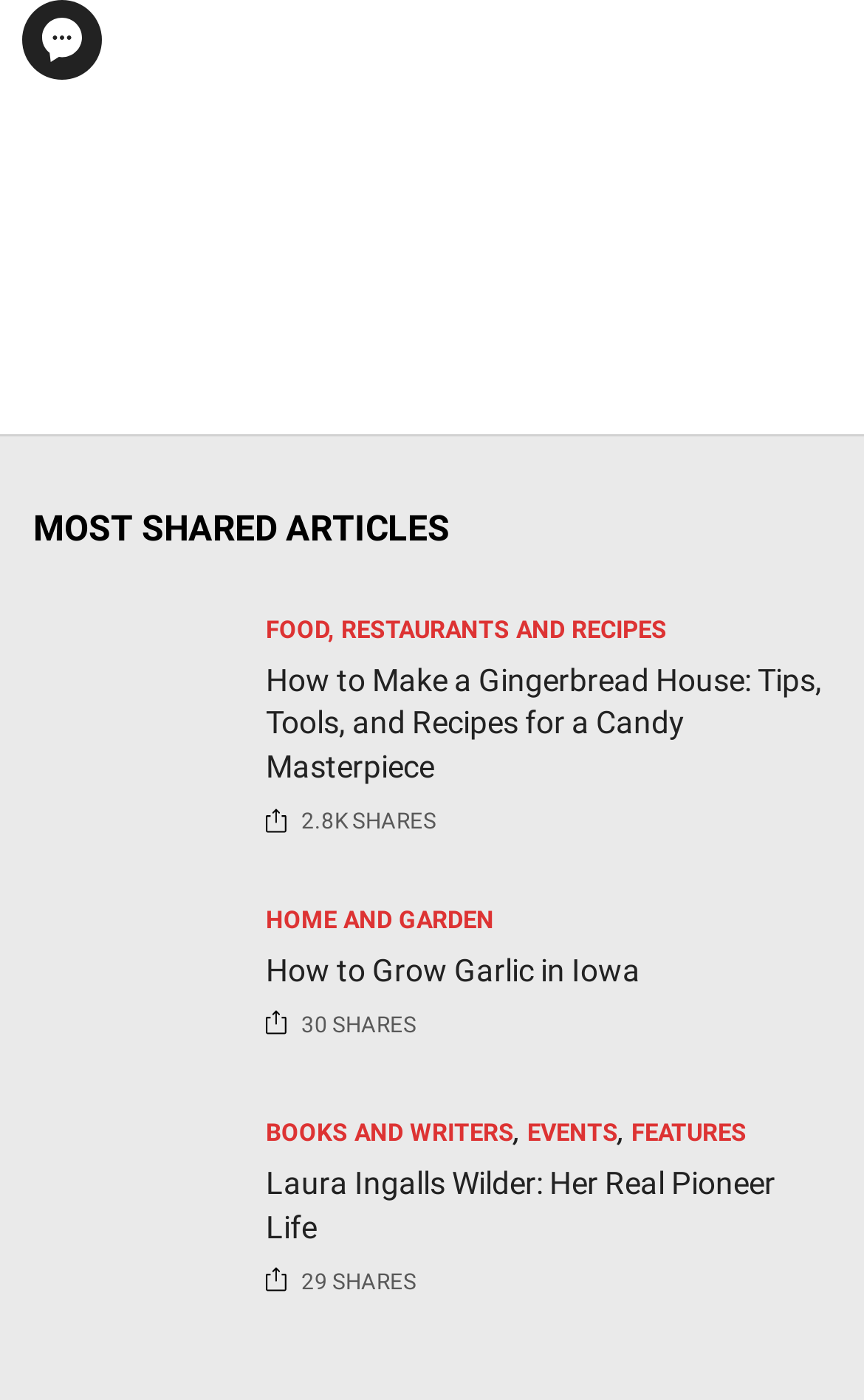Locate the bounding box coordinates of the region to be clicked to comply with the following instruction: "Browse the Food, Restaurants and Recipes section". The coordinates must be four float numbers between 0 and 1, in the form [left, top, right, bottom].

[0.308, 0.441, 0.772, 0.459]